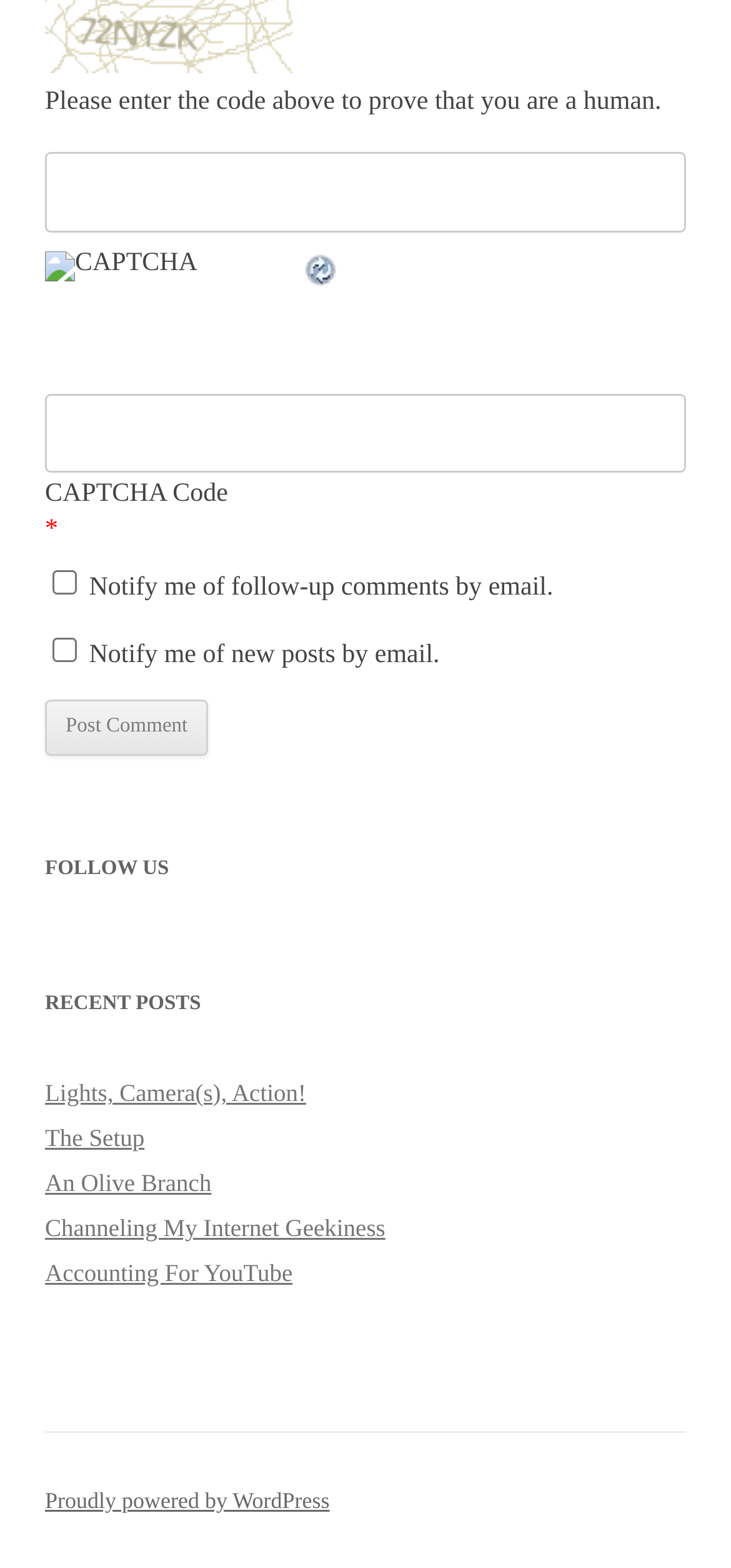Bounding box coordinates are specified in the format (top-left x, top-left y, bottom-right x, bottom-right y). All values are floating point numbers bounded between 0 and 1. Please provide the bounding box coordinate of the region this sentence describes: The Setup

[0.062, 0.716, 0.198, 0.734]